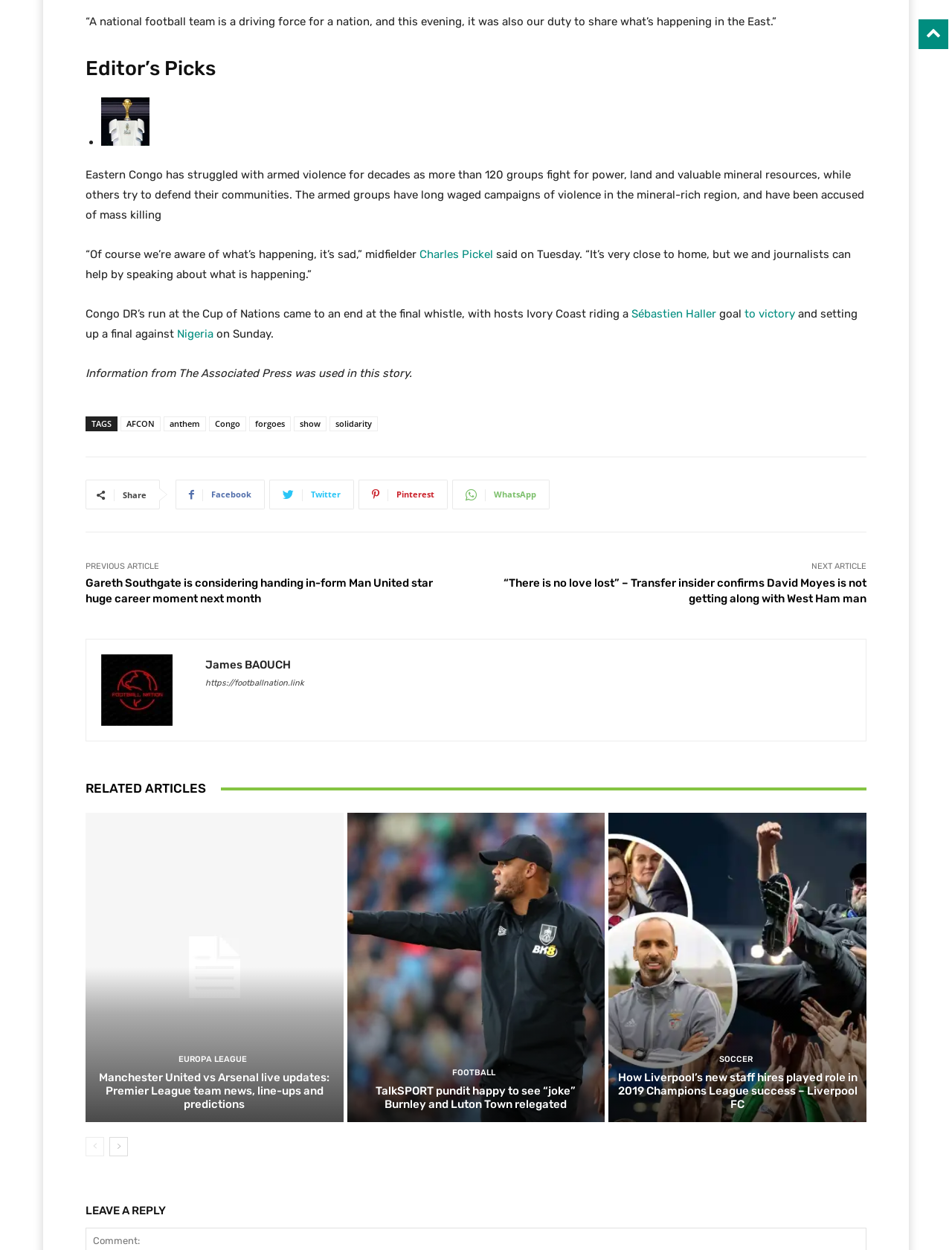Can you pinpoint the bounding box coordinates for the clickable element required for this instruction: "View the article about Manchester United vs Arsenal"? The coordinates should be four float numbers between 0 and 1, i.e., [left, top, right, bottom].

[0.09, 0.65, 0.361, 0.898]